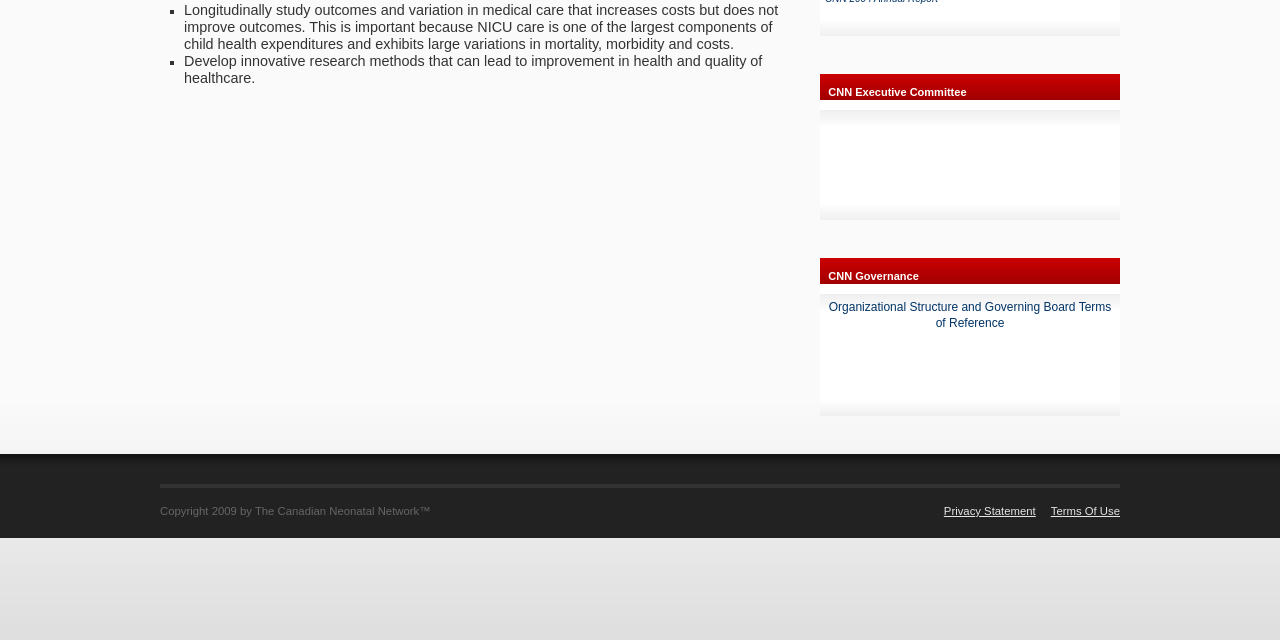Given the element description "508-290-0133" in the screenshot, predict the bounding box coordinates of that UI element.

None